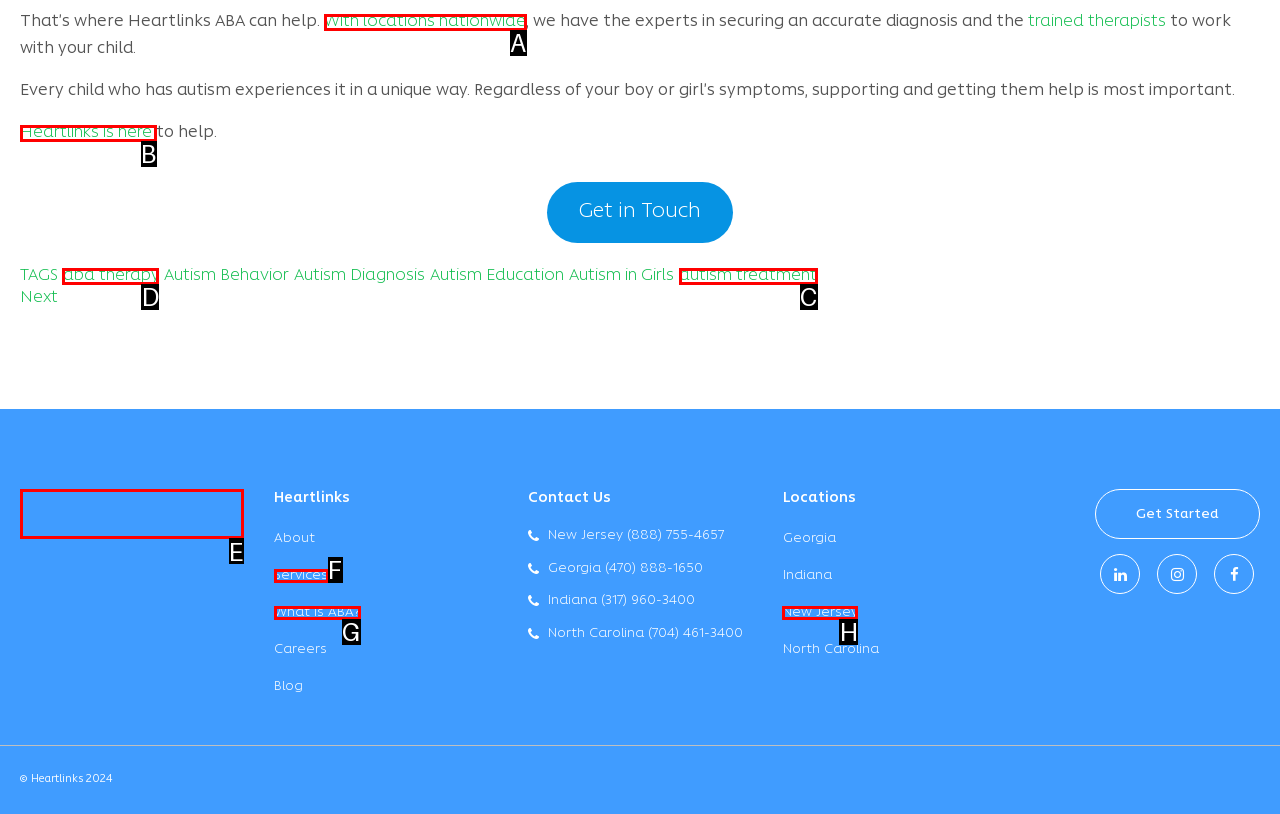Decide which UI element to click to accomplish the task: Call the phone number (720) 815-4824
Respond with the corresponding option letter.

None